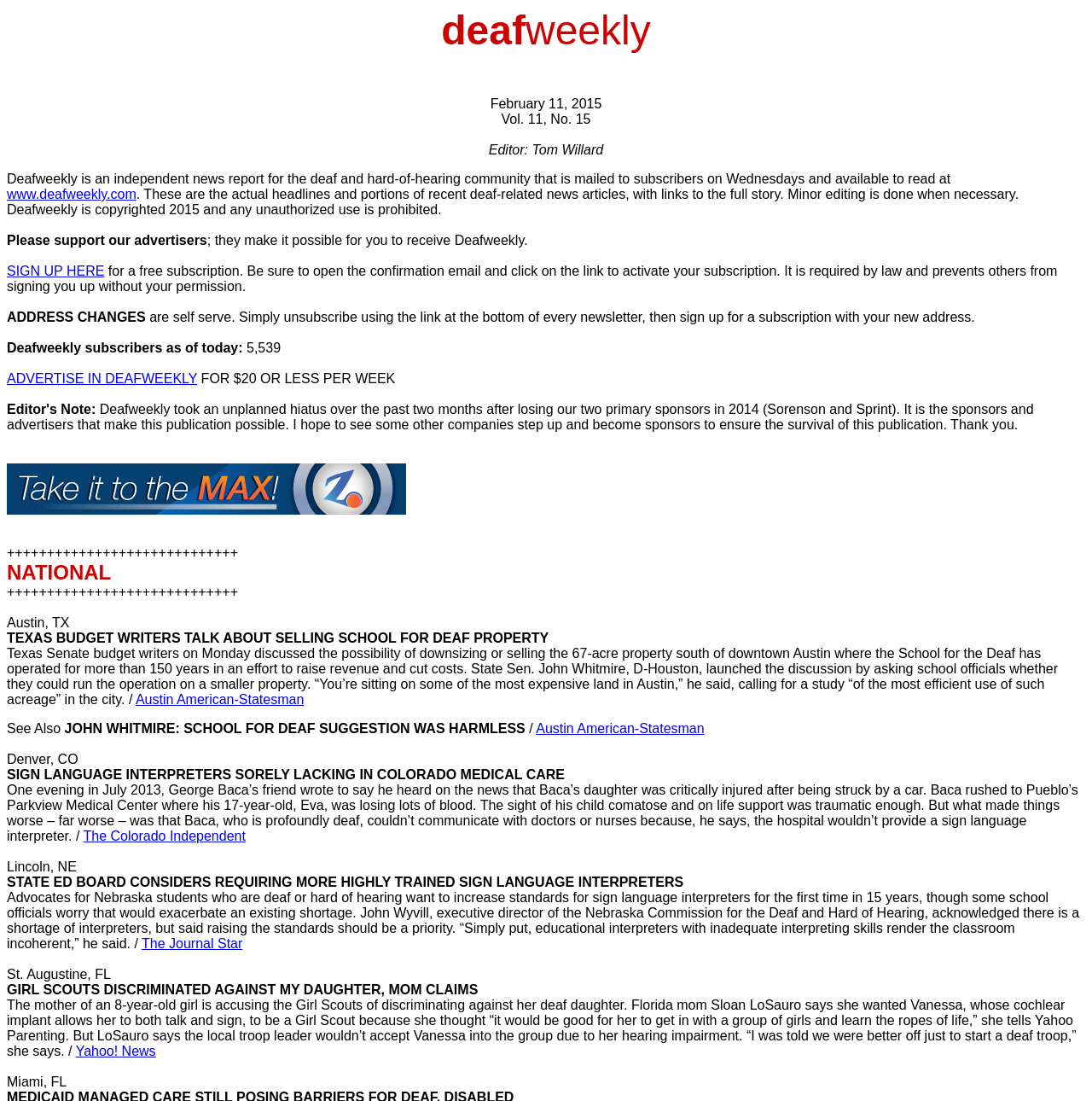Refer to the image and answer the question with as much detail as possible: What is the current number of Deafweekly subscribers?

The webpage displays the number of Deafweekly subscribers as of today, which is 5,539, indicating the current subscriber base of the news report.